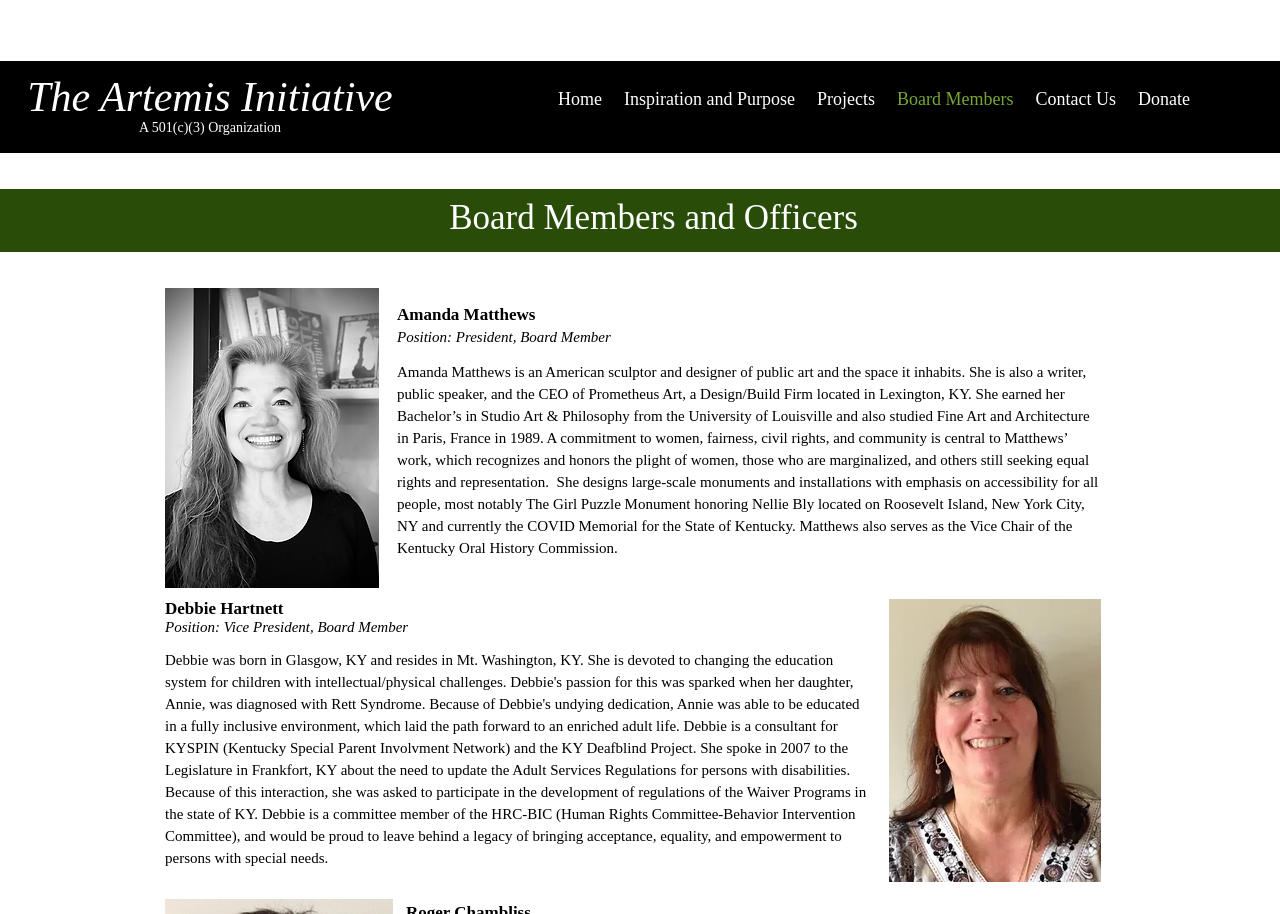Determine which piece of text is the heading of the webpage and provide it.

The Artemis Initiative